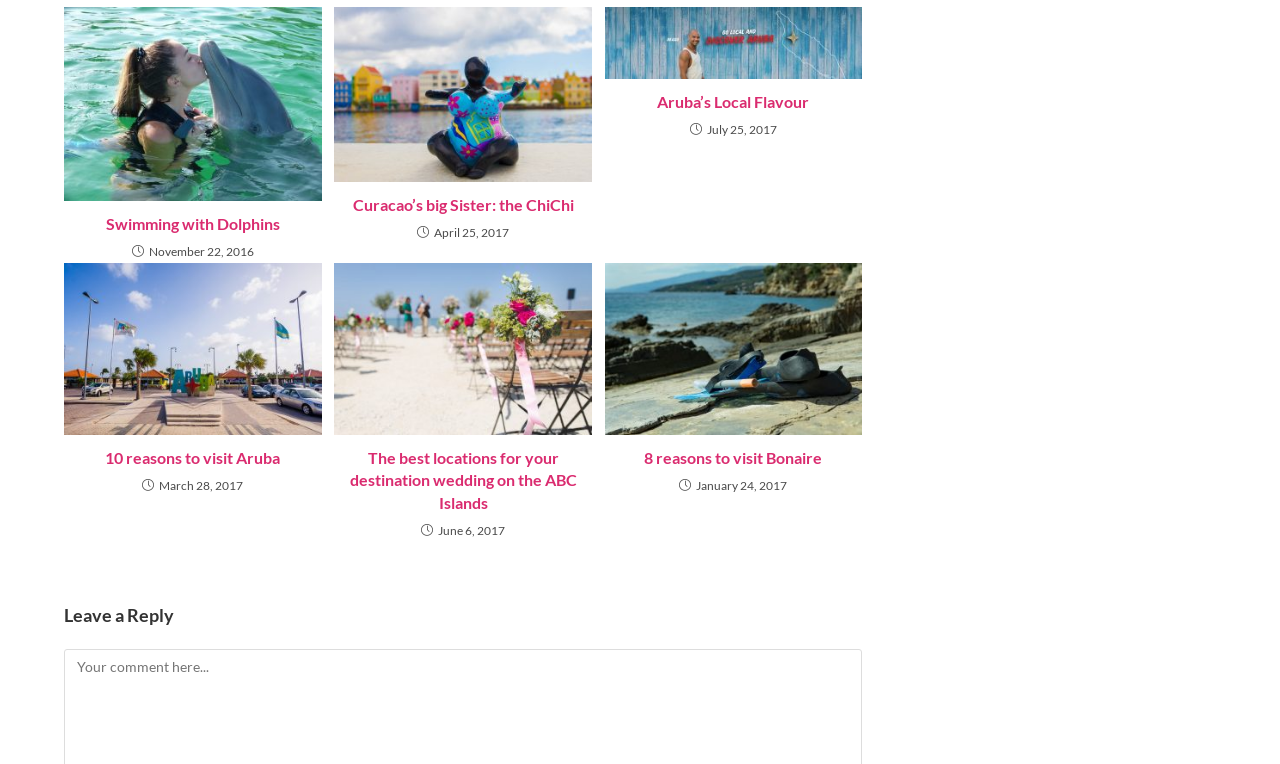Find the bounding box coordinates of the clickable area required to complete the following action: "Read more about Swimming with Dolphins".

[0.05, 0.009, 0.251, 0.262]